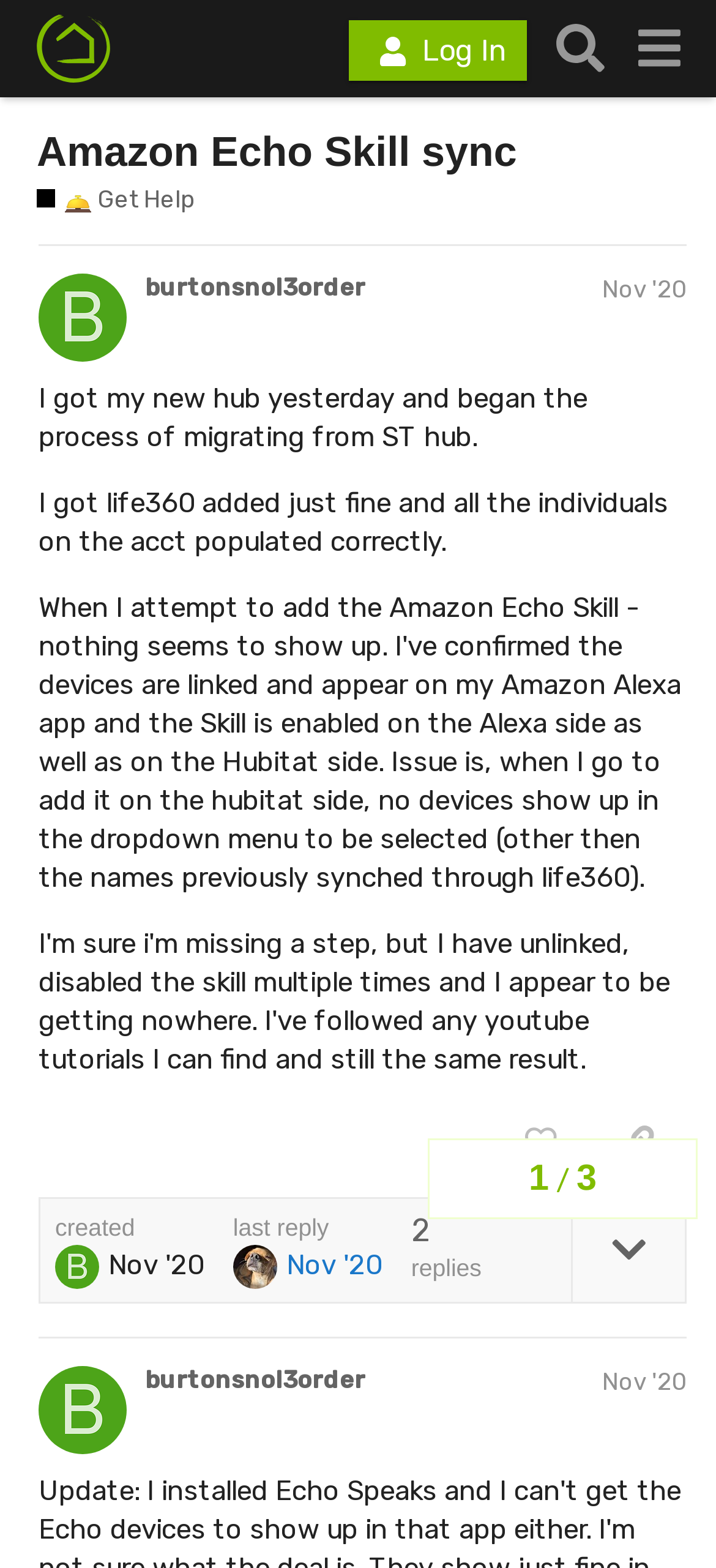Determine the bounding box coordinates of the clickable area required to perform the following instruction: "Search for topics". The coordinates should be represented as four float numbers between 0 and 1: [left, top, right, bottom].

[0.755, 0.006, 0.865, 0.056]